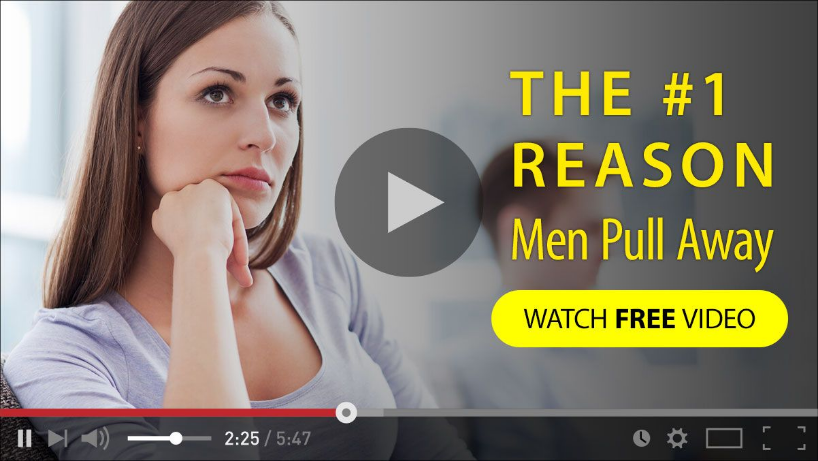How much of the video has been played?
Using the visual information, respond with a single word or phrase.

2 minutes 25 seconds